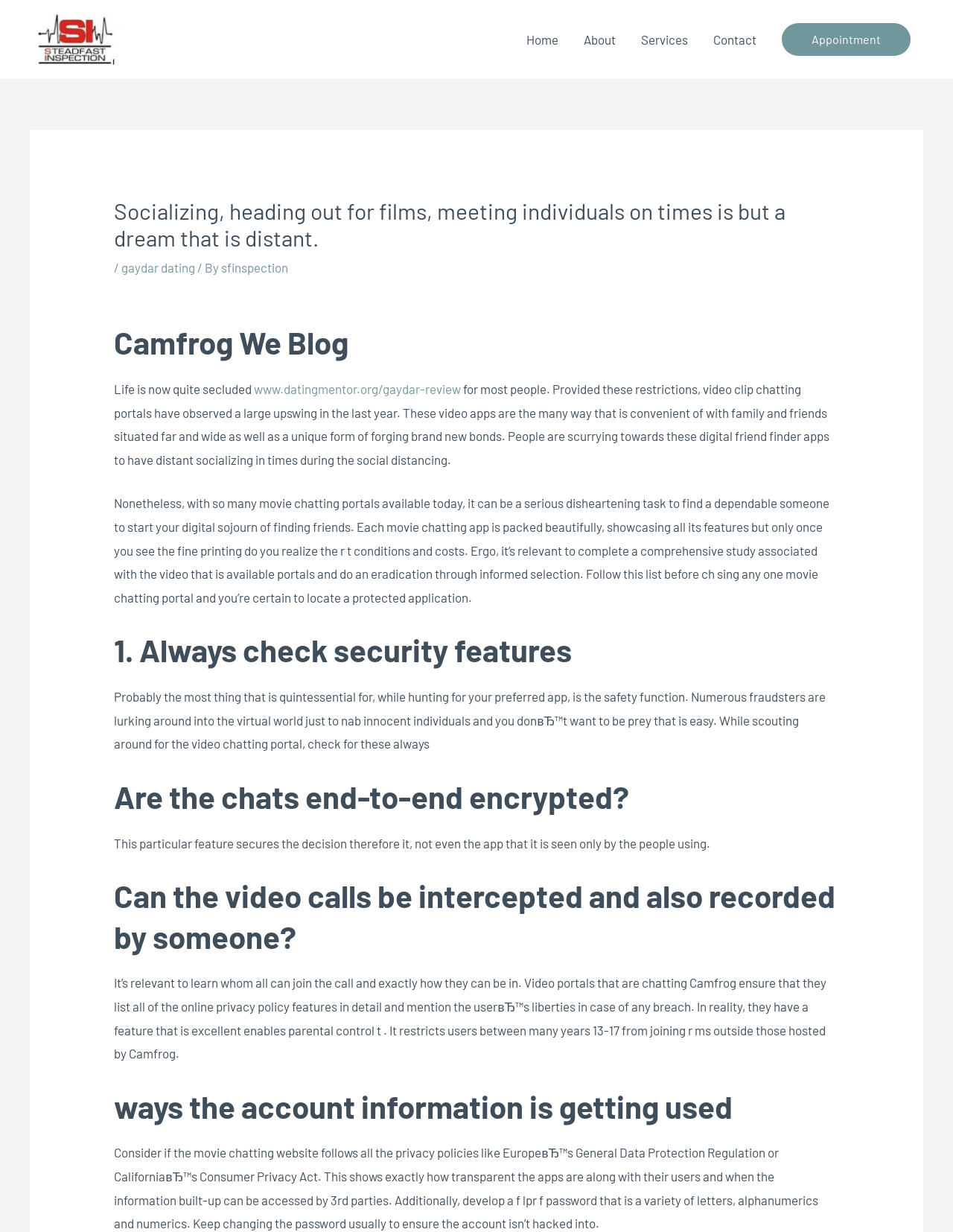Respond to the question below with a single word or phrase: What is the purpose of video chatting portals?

Socializing and finding friends